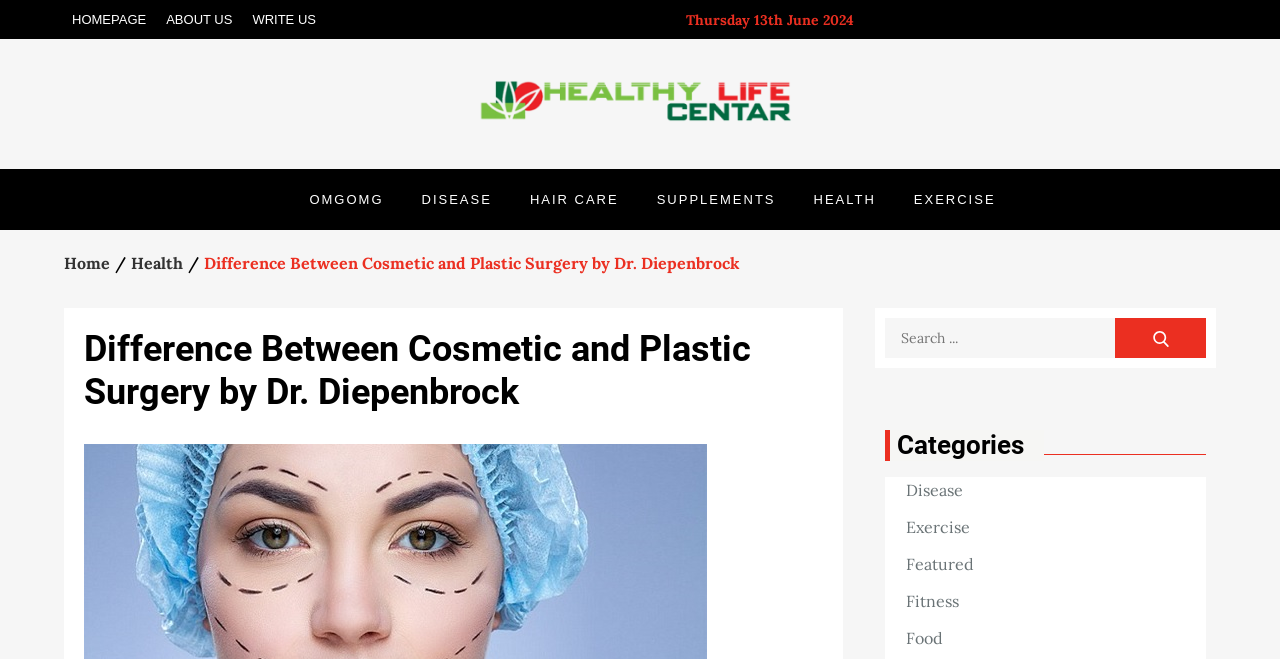Provide a single word or phrase to answer the given question: 
What are the categories listed on the webpage?

Disease, Exercise, Featured, Fitness, Food